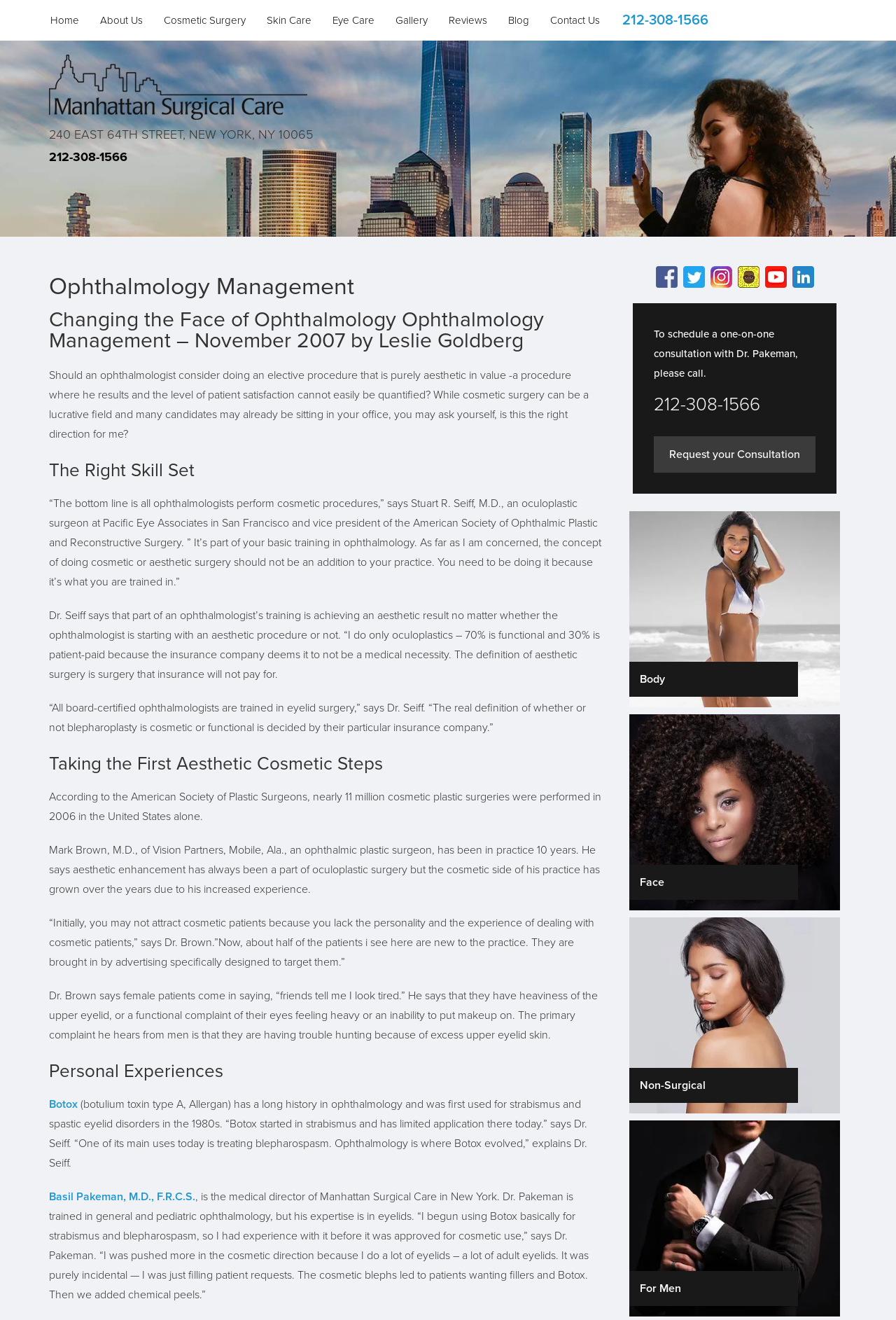Provide a short, one-word or phrase answer to the question below:
Who is the medical director of Manhattan Surgical Care?

Dr. Pakeman